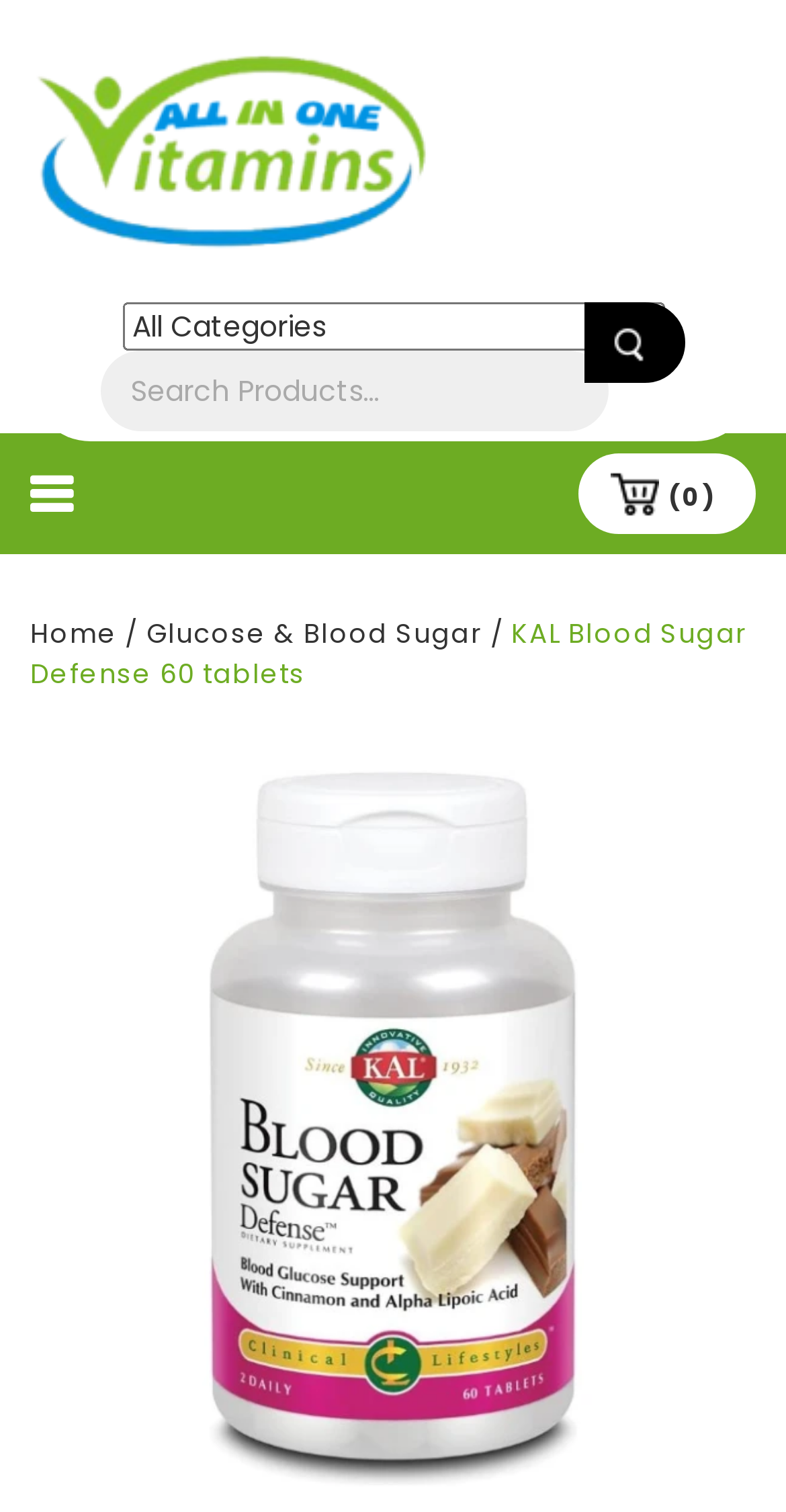Please locate and retrieve the main header text of the webpage.

KAL Blood Sugar Defense 60 Tablets